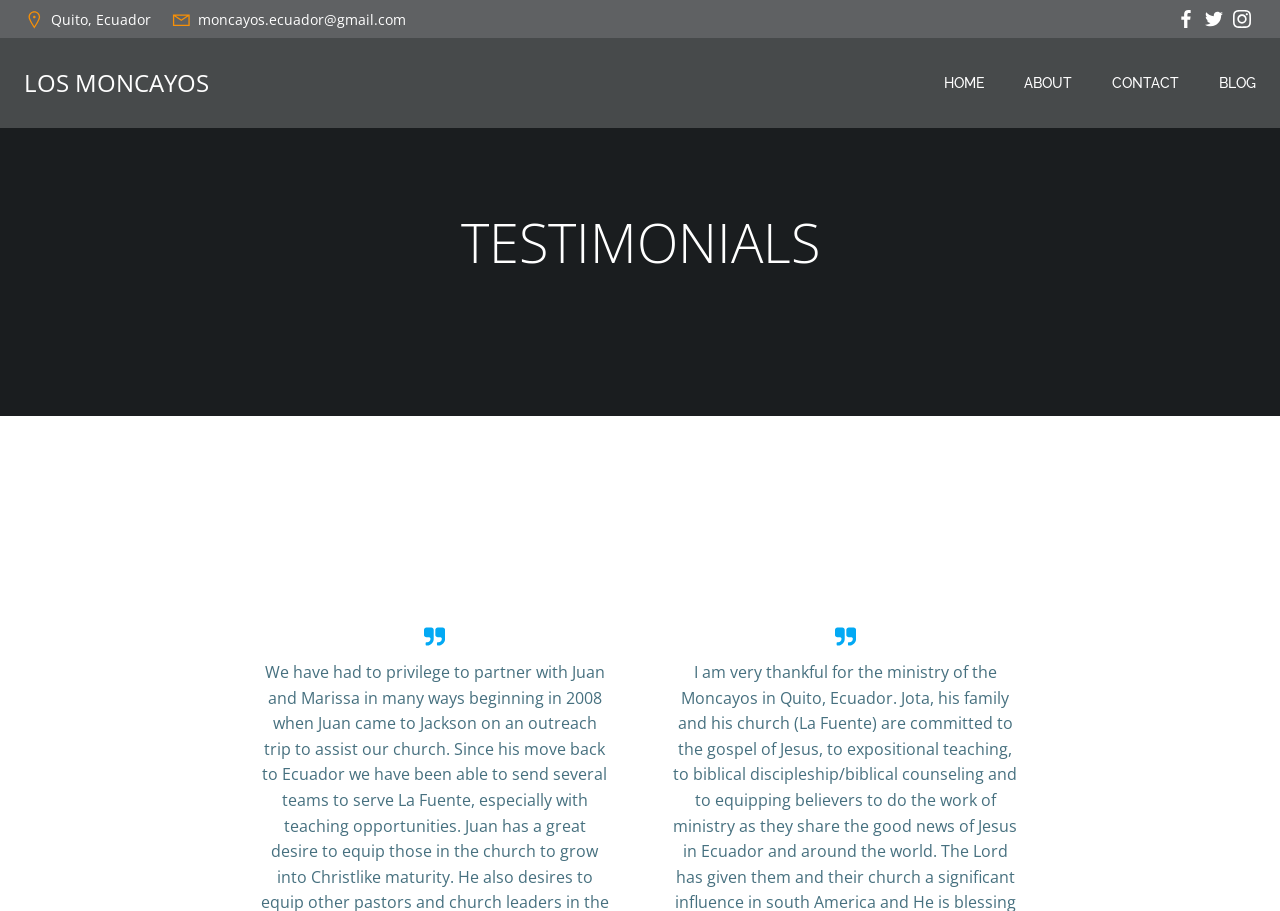Use the details in the image to answer the question thoroughly: 
Is there an email address provided?

I found a link with the text 'moncayos.ecuador@gmail.com' at the top left corner of the webpage, which is an email address.